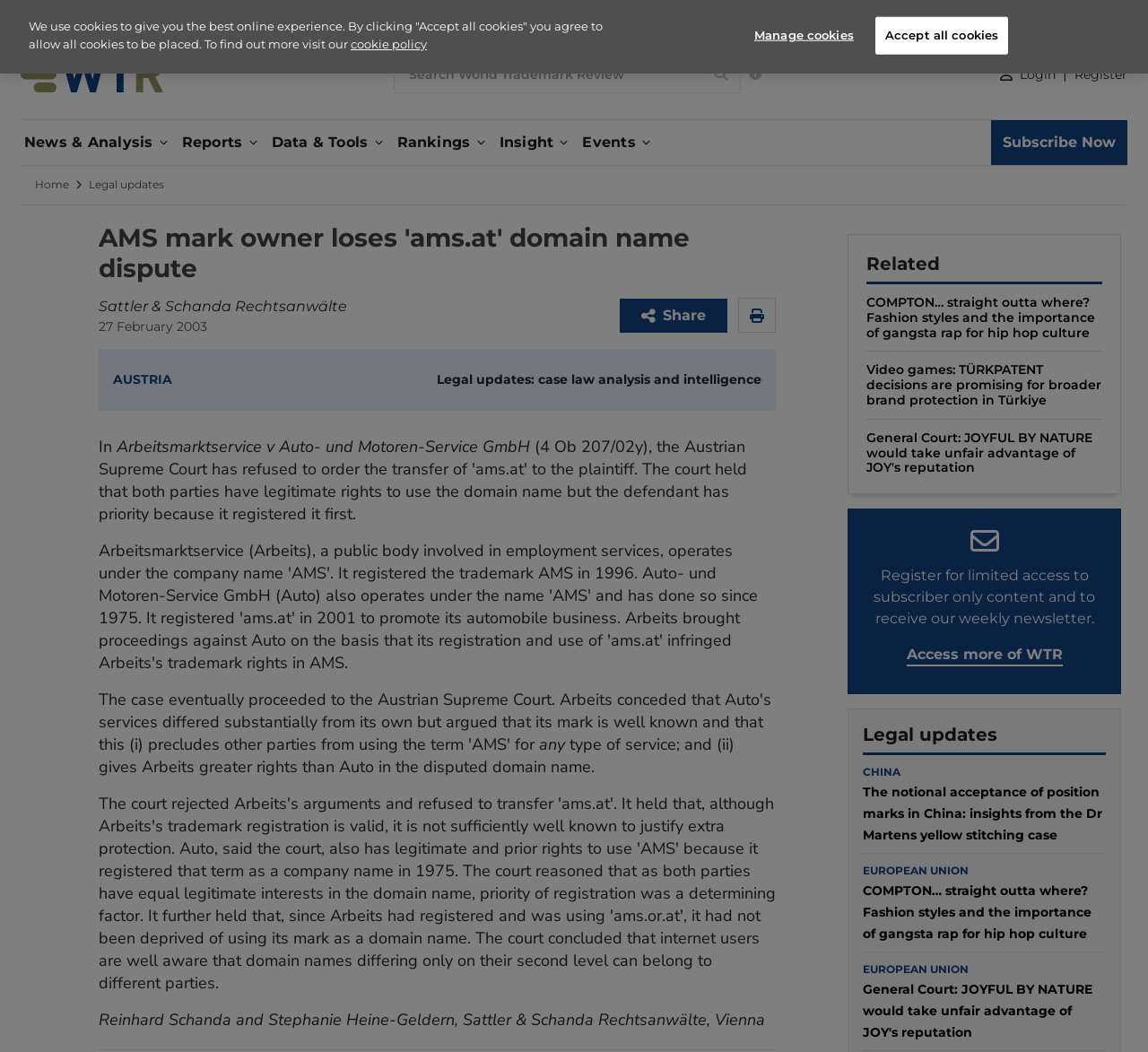How many related articles are listed at the bottom of the webpage?
Answer the question with a single word or phrase by looking at the picture.

4